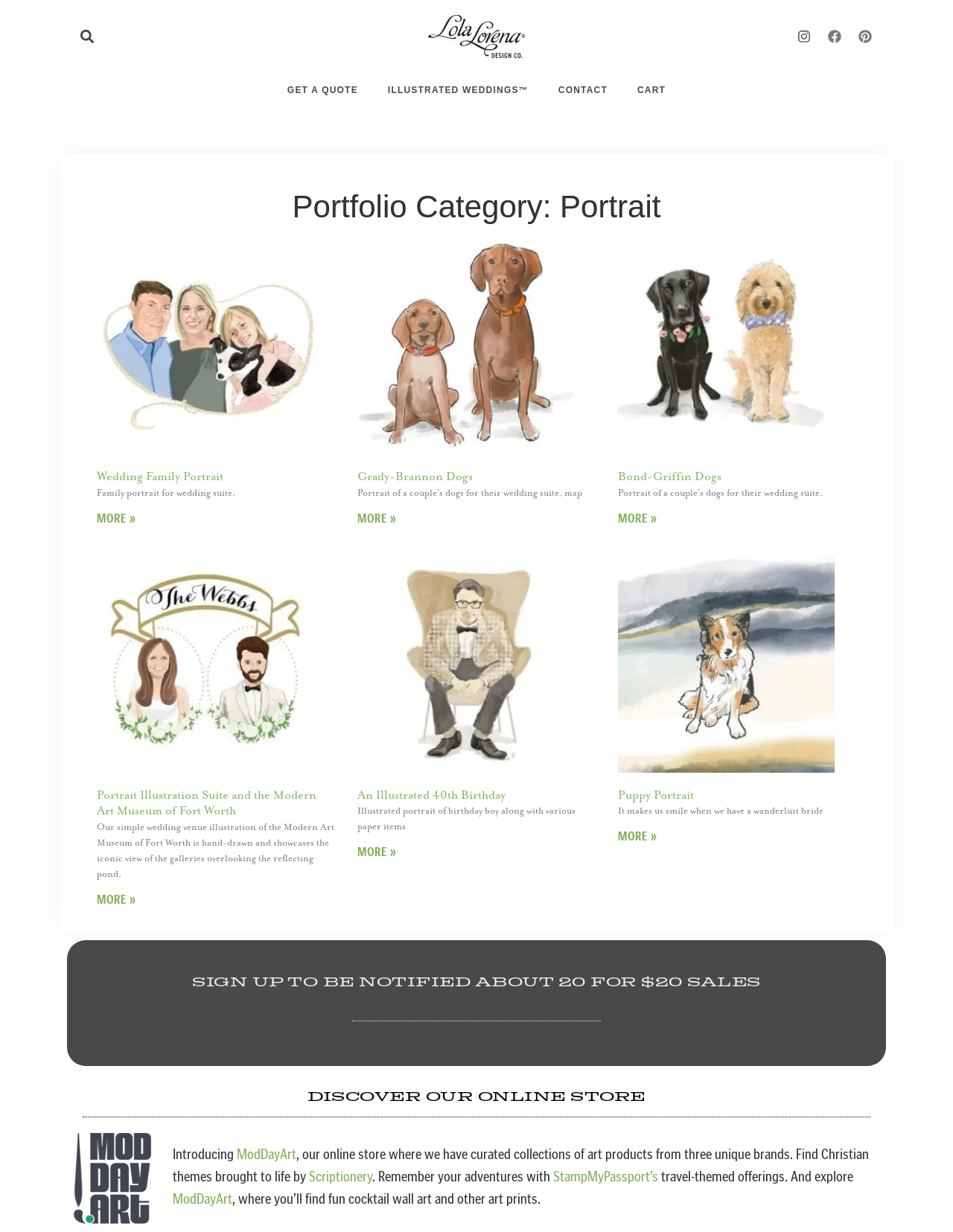Can you find the bounding box coordinates for the element to click on to achieve the instruction: "Read more about Wedding Family Portrait"?

[0.102, 0.415, 0.142, 0.427]